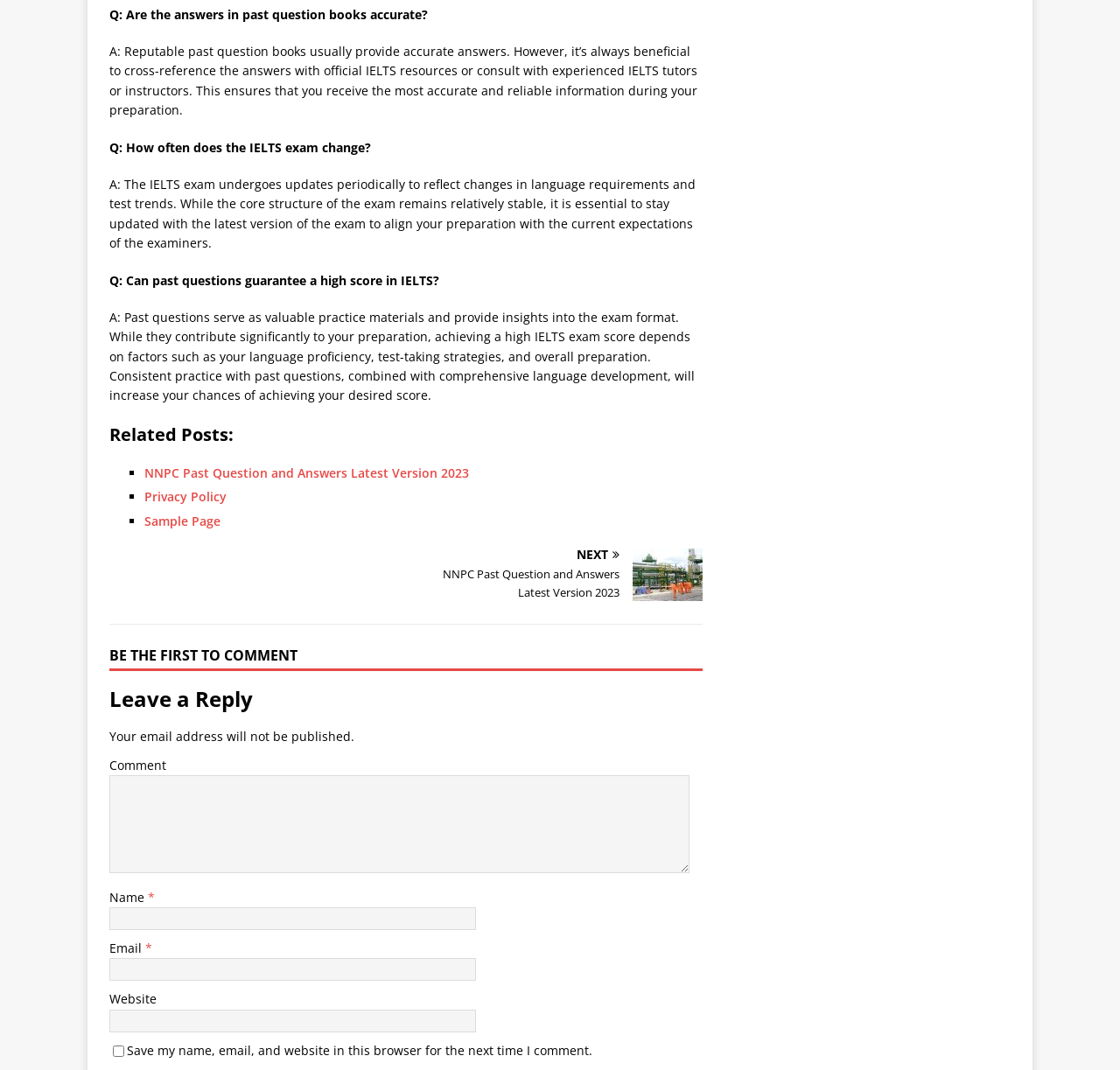Find the bounding box coordinates of the element I should click to carry out the following instruction: "Click on the link 'NNPC Past Question and Answers Latest Version 2023'".

[0.129, 0.434, 0.419, 0.45]